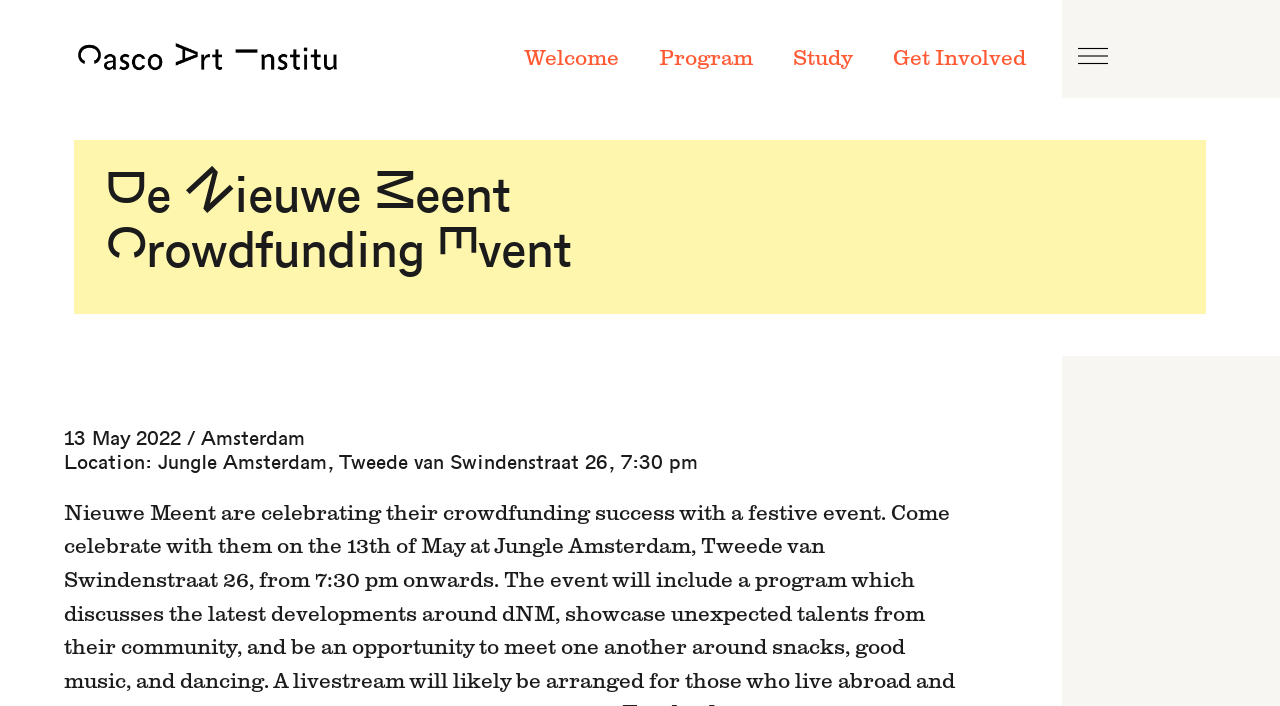Given the element description Welcome, identify the bounding box coordinates for the UI element on the webpage screenshot. The format should be (top-left x, top-left y, bottom-right x, bottom-right y), with values between 0 and 1.

[0.394, 0.051, 0.5, 0.116]